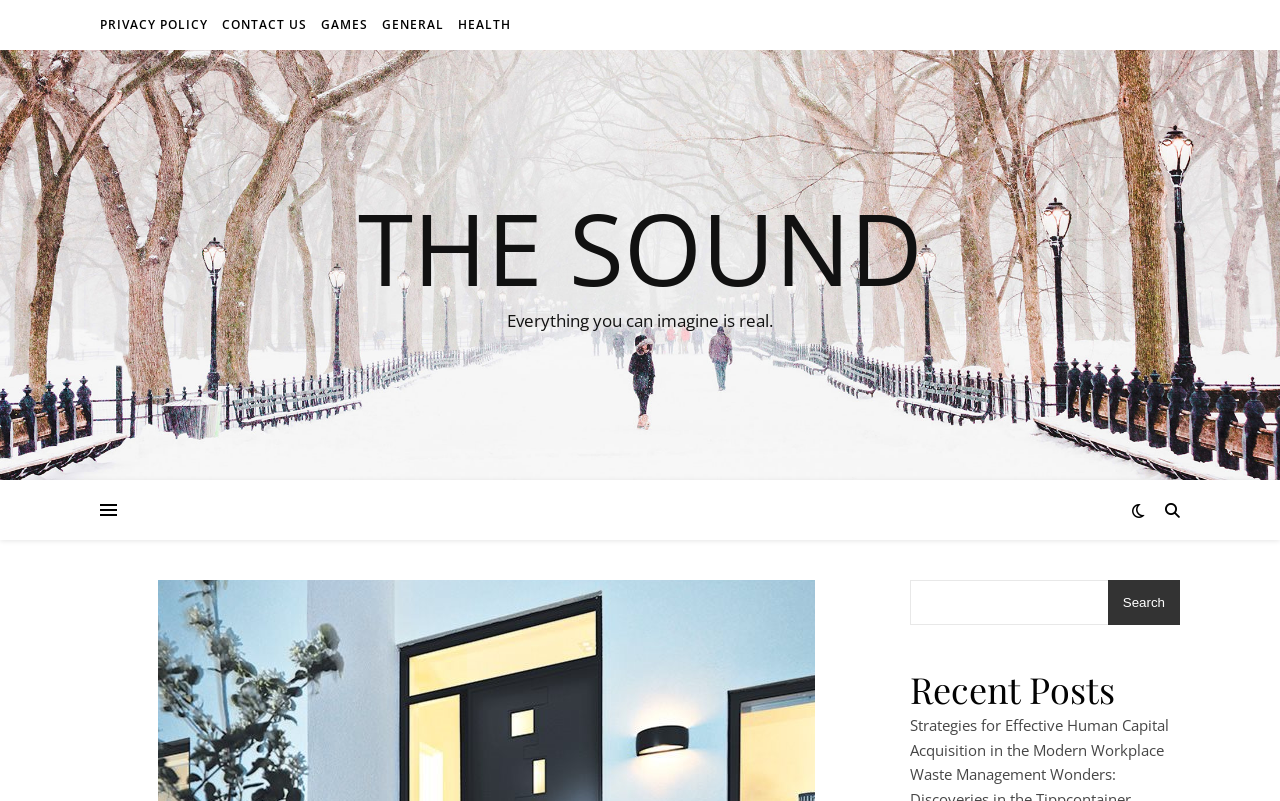Determine the bounding box coordinates of the region I should click to achieve the following instruction: "go to the sound page". Ensure the bounding box coordinates are four float numbers between 0 and 1, i.e., [left, top, right, bottom].

[0.0, 0.246, 1.0, 0.37]